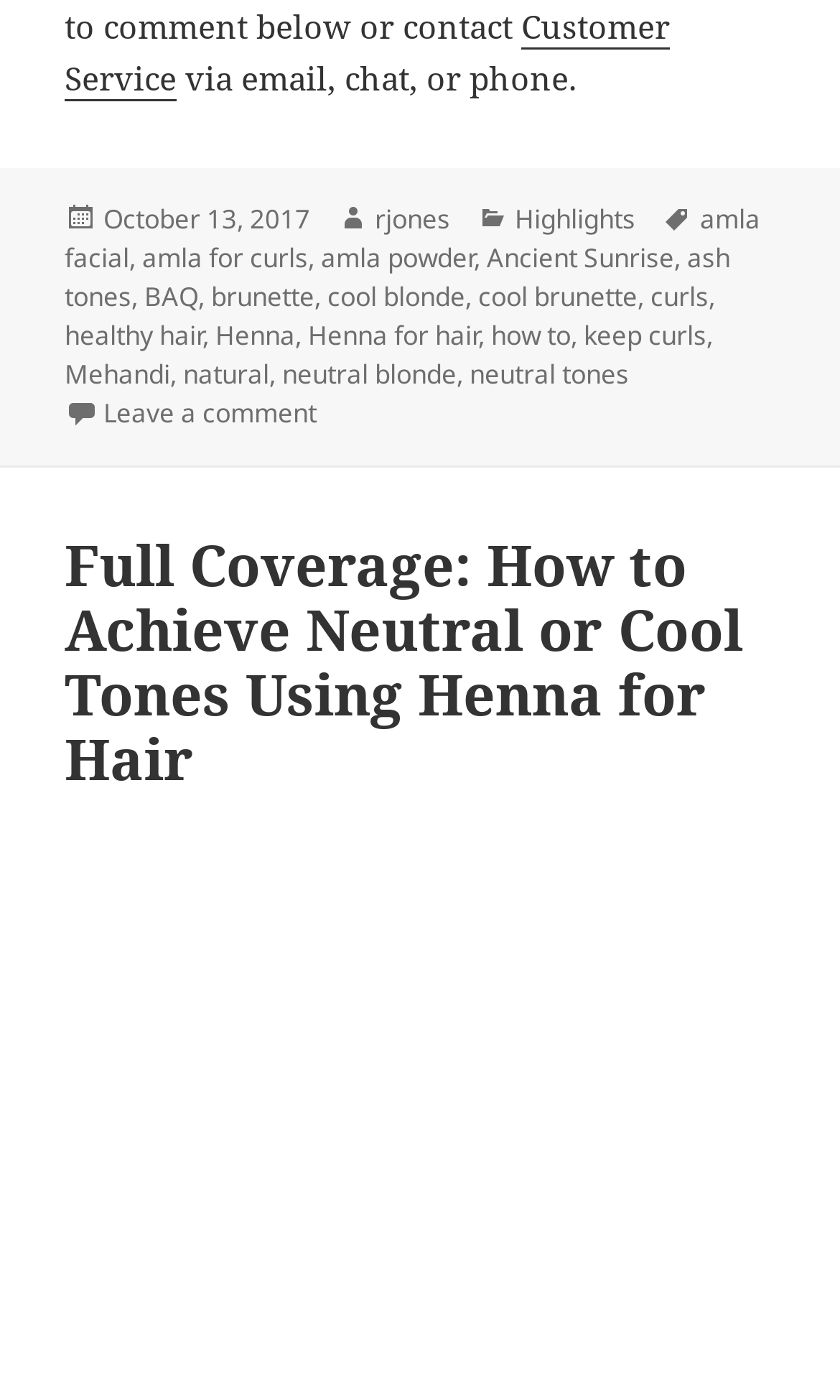Pinpoint the bounding box coordinates of the area that must be clicked to complete this instruction: "go to the main navigation".

None